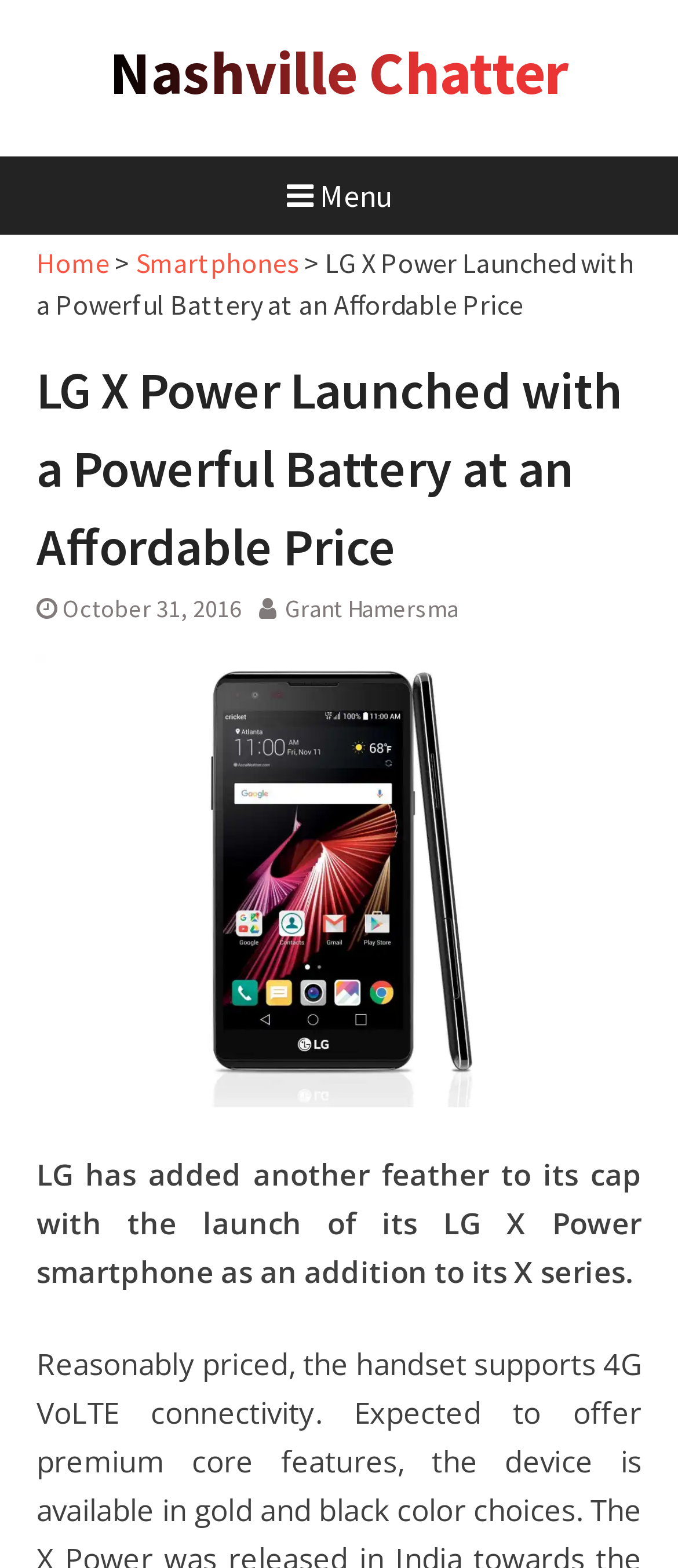Calculate the bounding box coordinates for the UI element based on the following description: "October 31, 2016October 31, 2016". Ensure the coordinates are four float numbers between 0 and 1, i.e., [left, top, right, bottom].

[0.092, 0.378, 0.356, 0.398]